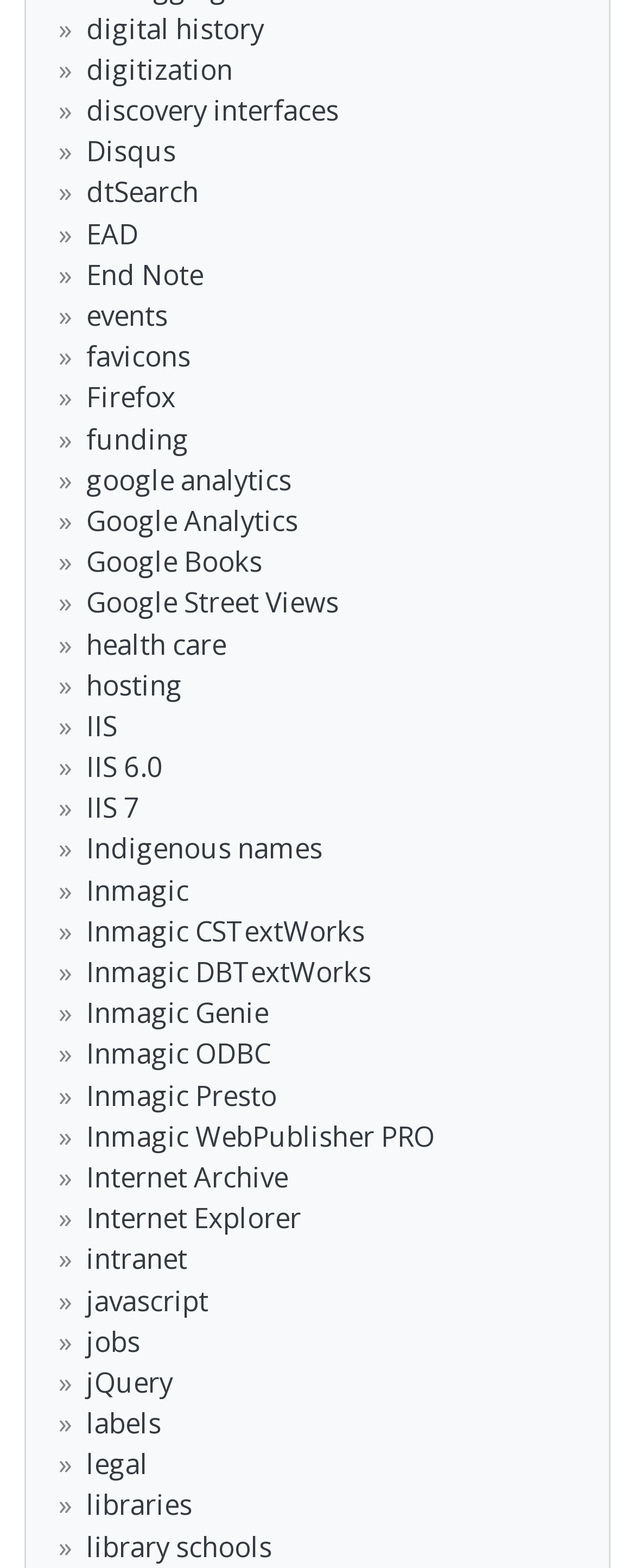Is there a link about health care on the webpage?
Refer to the image and provide a one-word or short phrase answer.

Yes